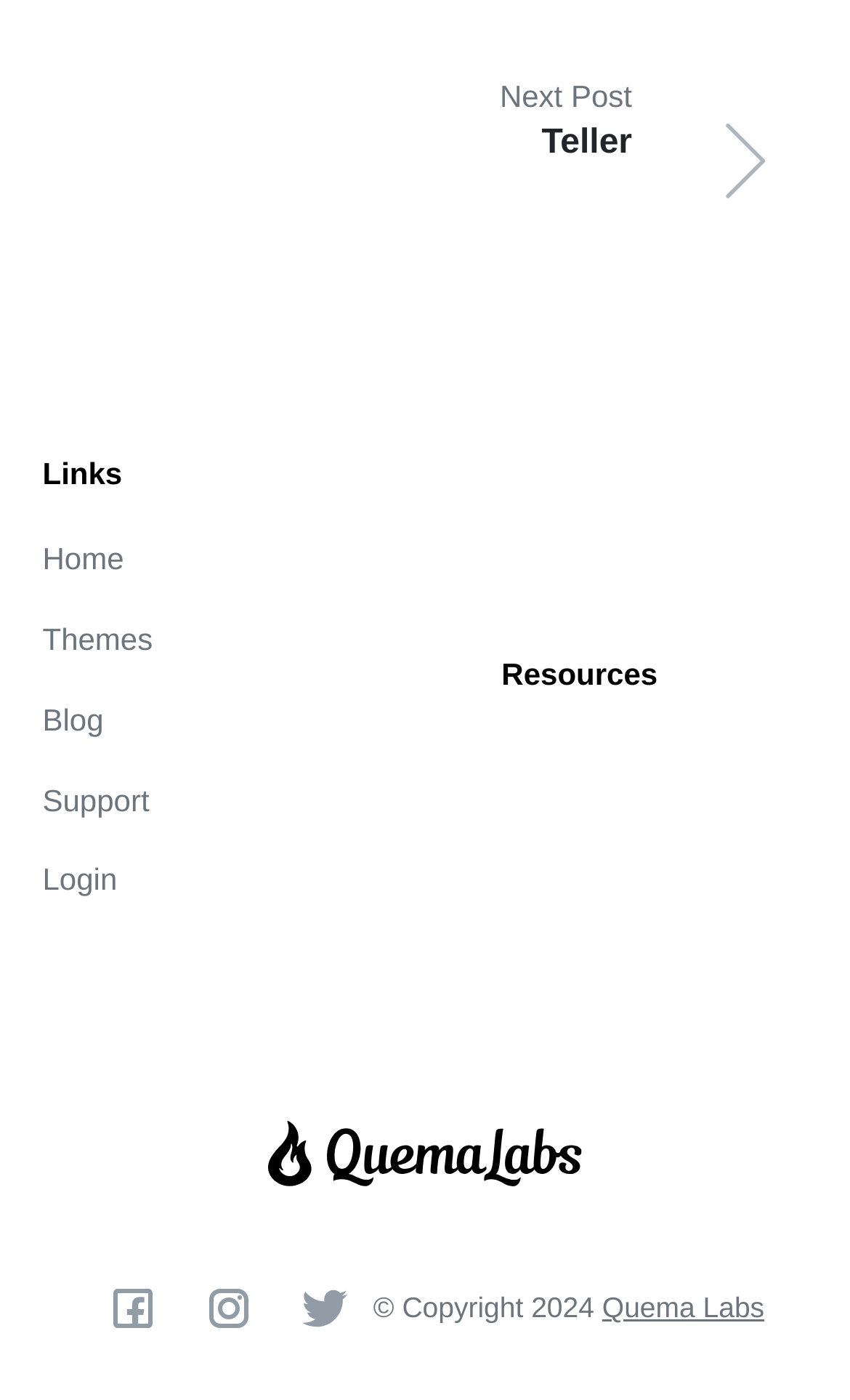Pinpoint the bounding box coordinates of the clickable area necessary to execute the following instruction: "visit Quema Labs website". The coordinates should be given as four float numbers between 0 and 1, namely [left, top, right, bottom].

[0.05, 0.8, 0.95, 0.857]